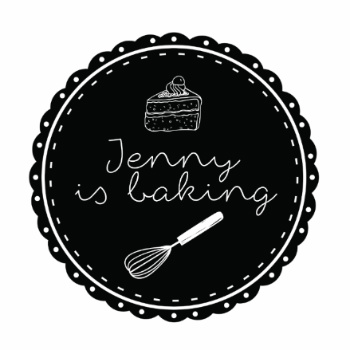Provide a one-word or short-phrase answer to the question:
What is the font style of the text?

Handwritten